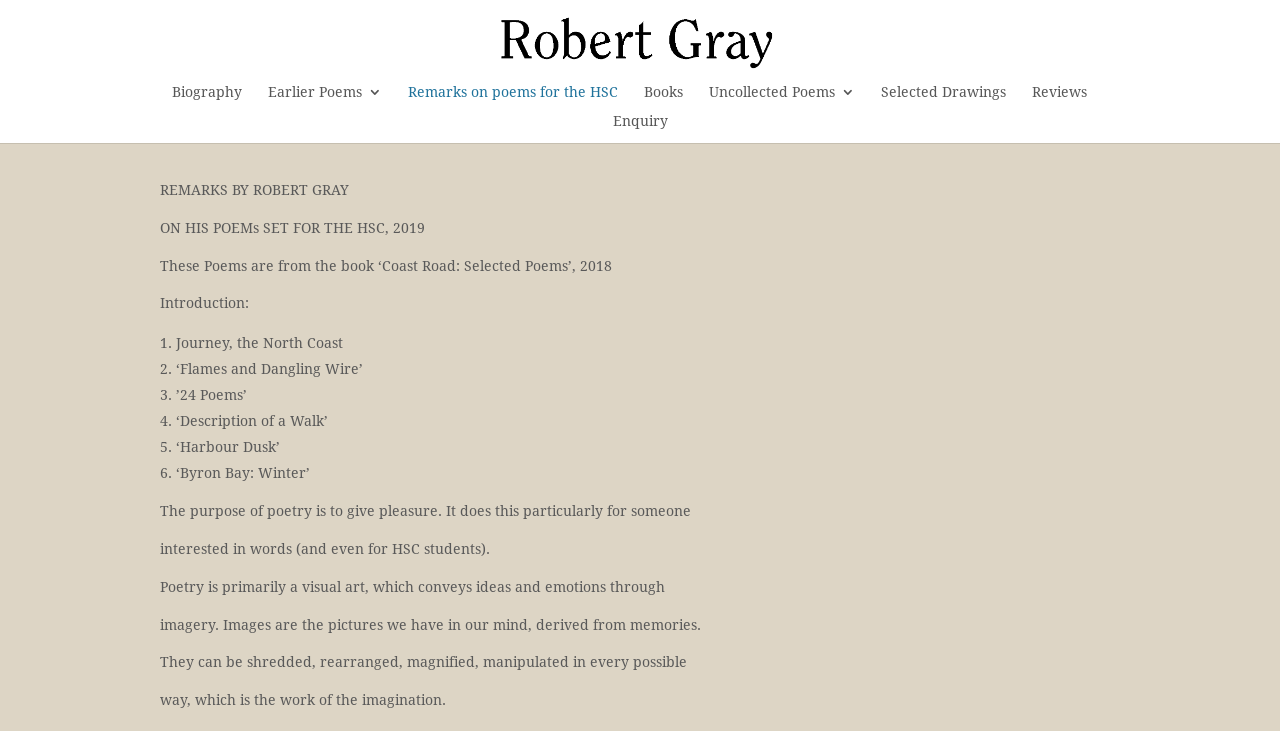Given the description of a UI element: "Books", identify the bounding box coordinates of the matching element in the webpage screenshot.

[0.503, 0.116, 0.533, 0.156]